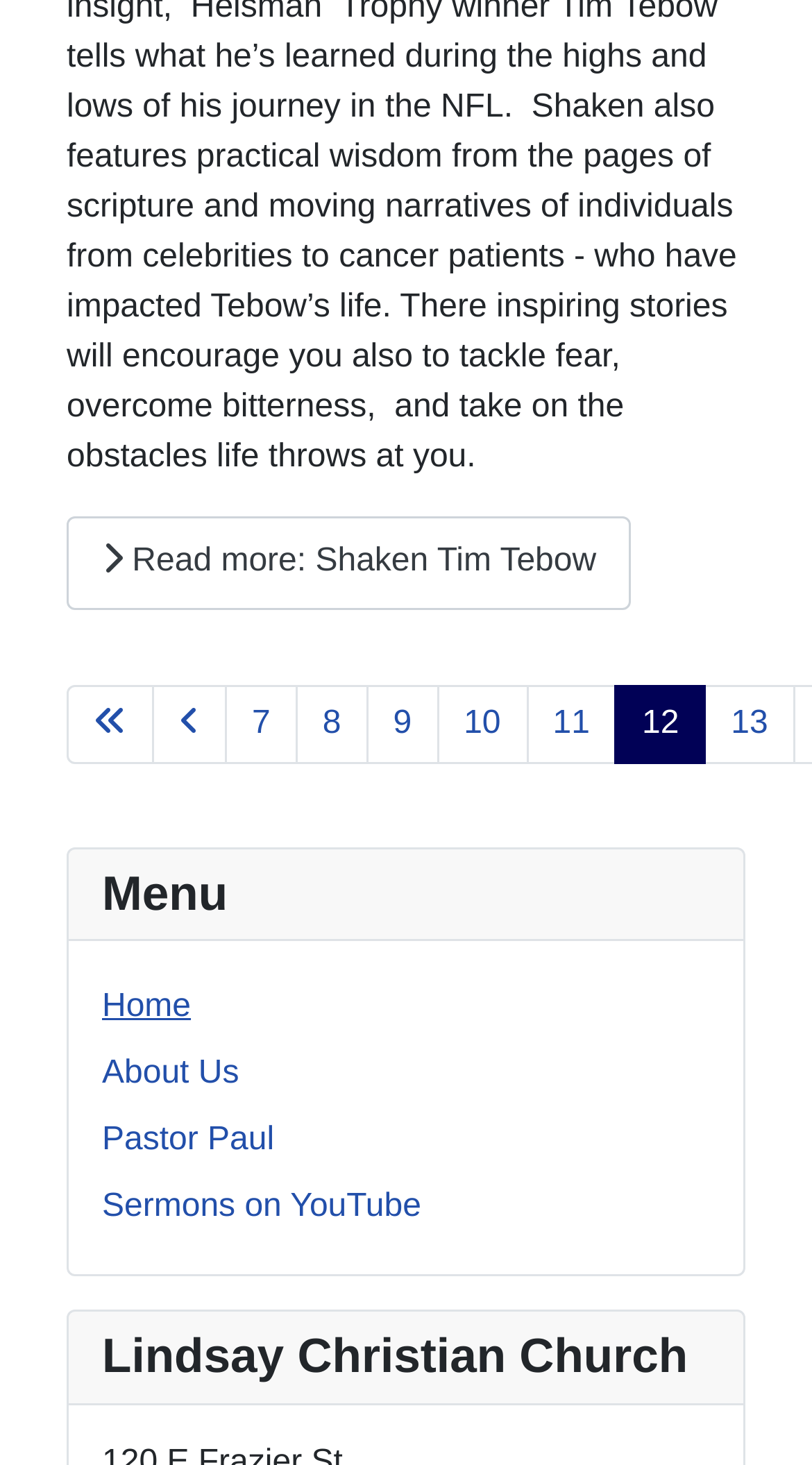Determine the bounding box coordinates of the section to be clicked to follow the instruction: "View Home page". The coordinates should be given as four float numbers between 0 and 1, formatted as [left, top, right, bottom].

[0.126, 0.676, 0.235, 0.7]